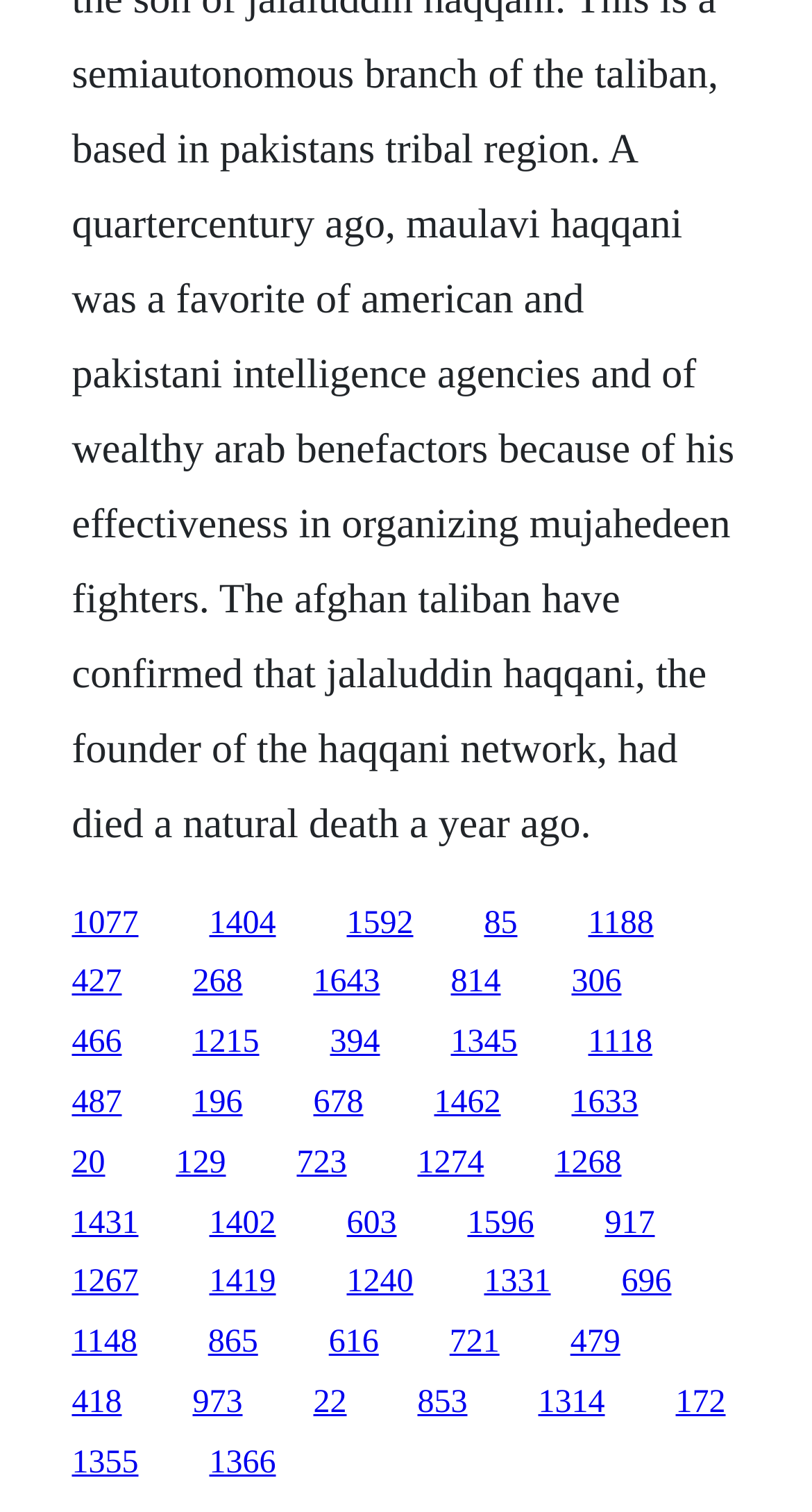Please provide the bounding box coordinates for the element that needs to be clicked to perform the instruction: "access the twentieth link". The coordinates must consist of four float numbers between 0 and 1, formatted as [left, top, right, bottom].

[0.088, 0.718, 0.15, 0.741]